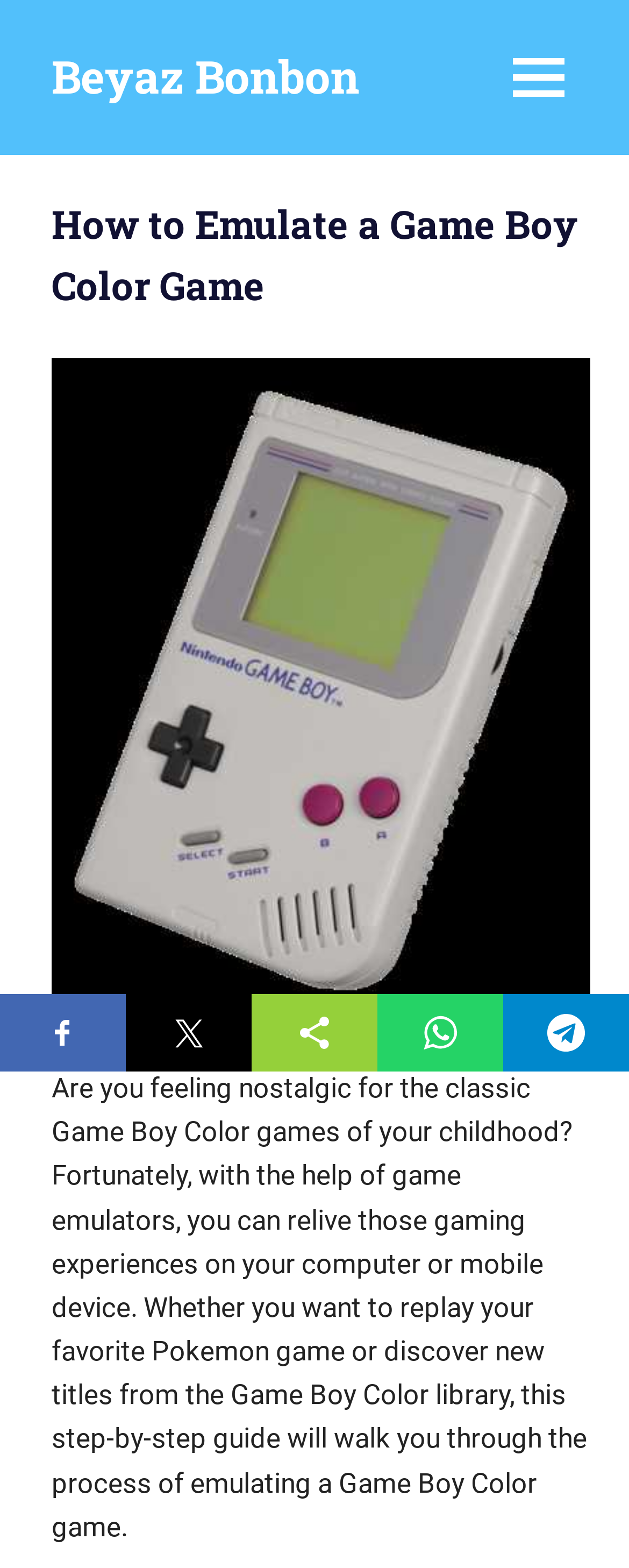Please provide a detailed answer to the question below based on the screenshot: 
What is the purpose of the buttons at the top right?

The button at the top right with the text 'MENU' is likely a navigation menu that allows users to access other parts of the website. Its presence and position suggest that it is a primary navigation element.